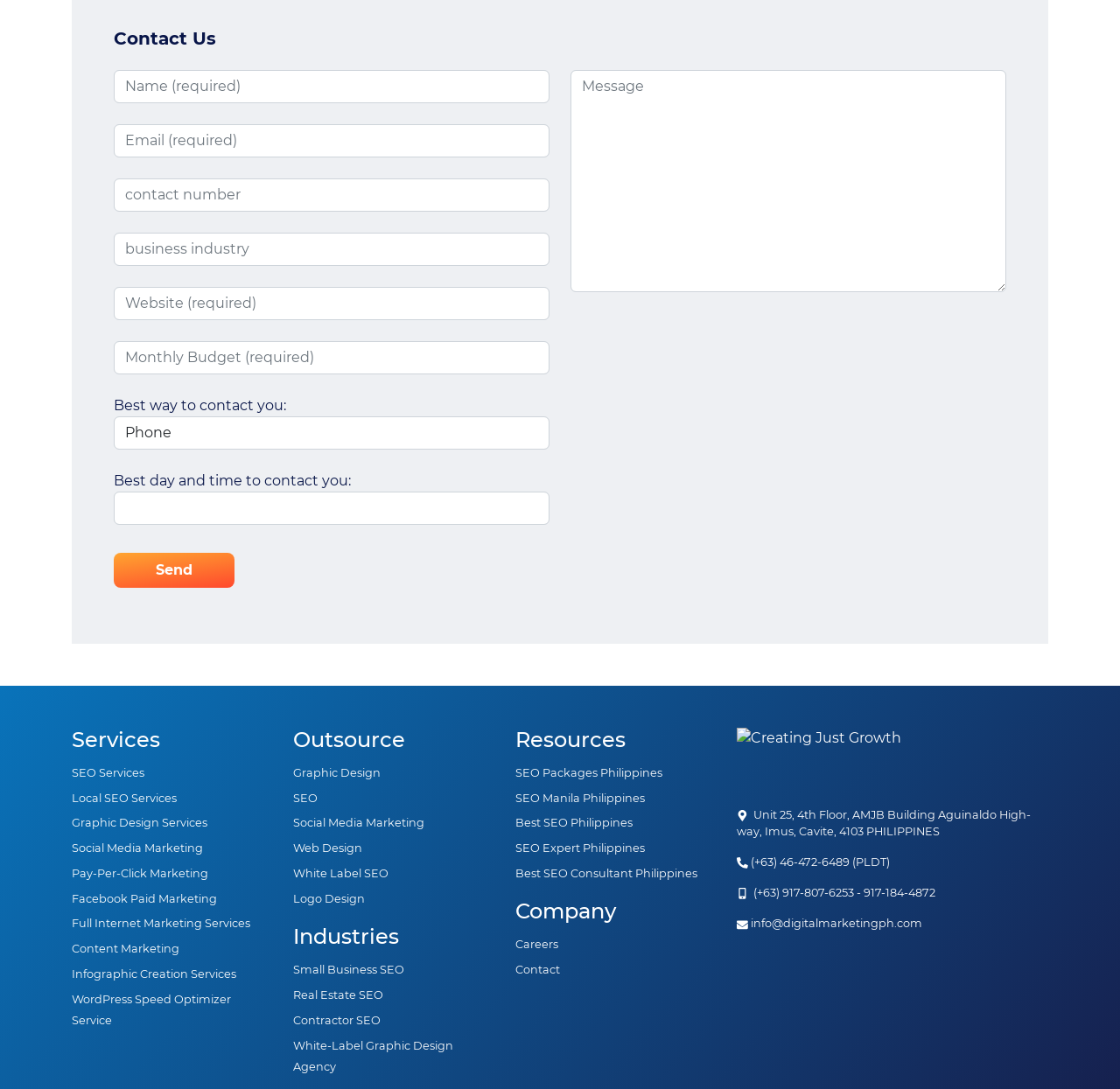Pinpoint the bounding box coordinates of the clickable element to carry out the following instruction: "Fill in the name field."

[0.102, 0.122, 0.491, 0.152]